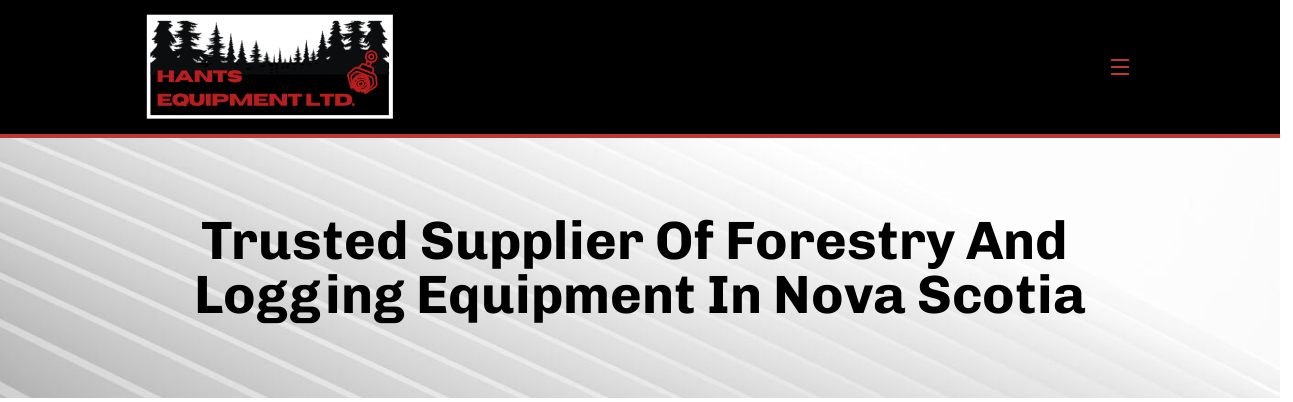What is the color of the background?
From the screenshot, provide a brief answer in one word or phrase.

Black to light gray